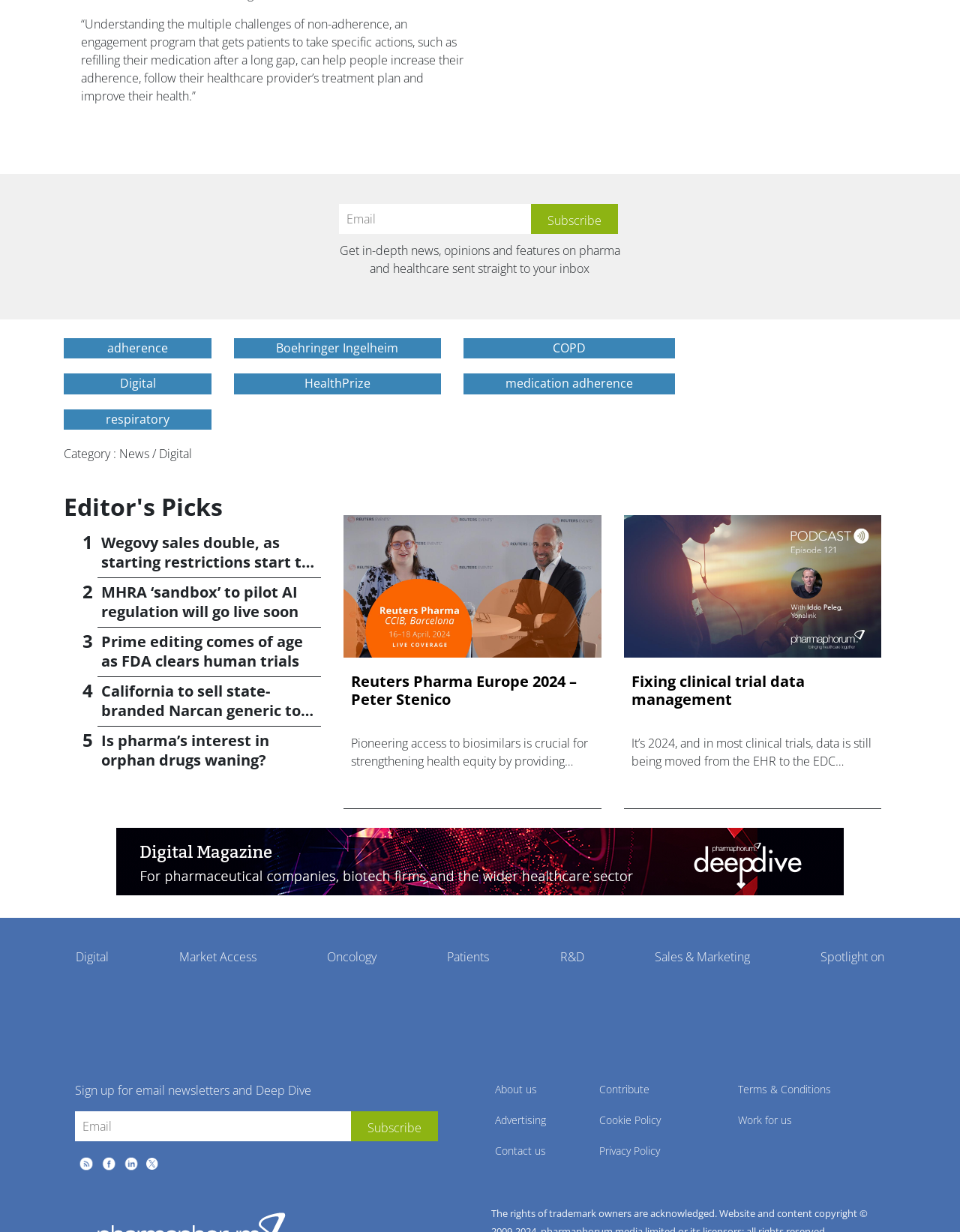What is the purpose of the engagement program mentioned in the static text?
Using the image as a reference, give a one-word or short phrase answer.

Increase adherence